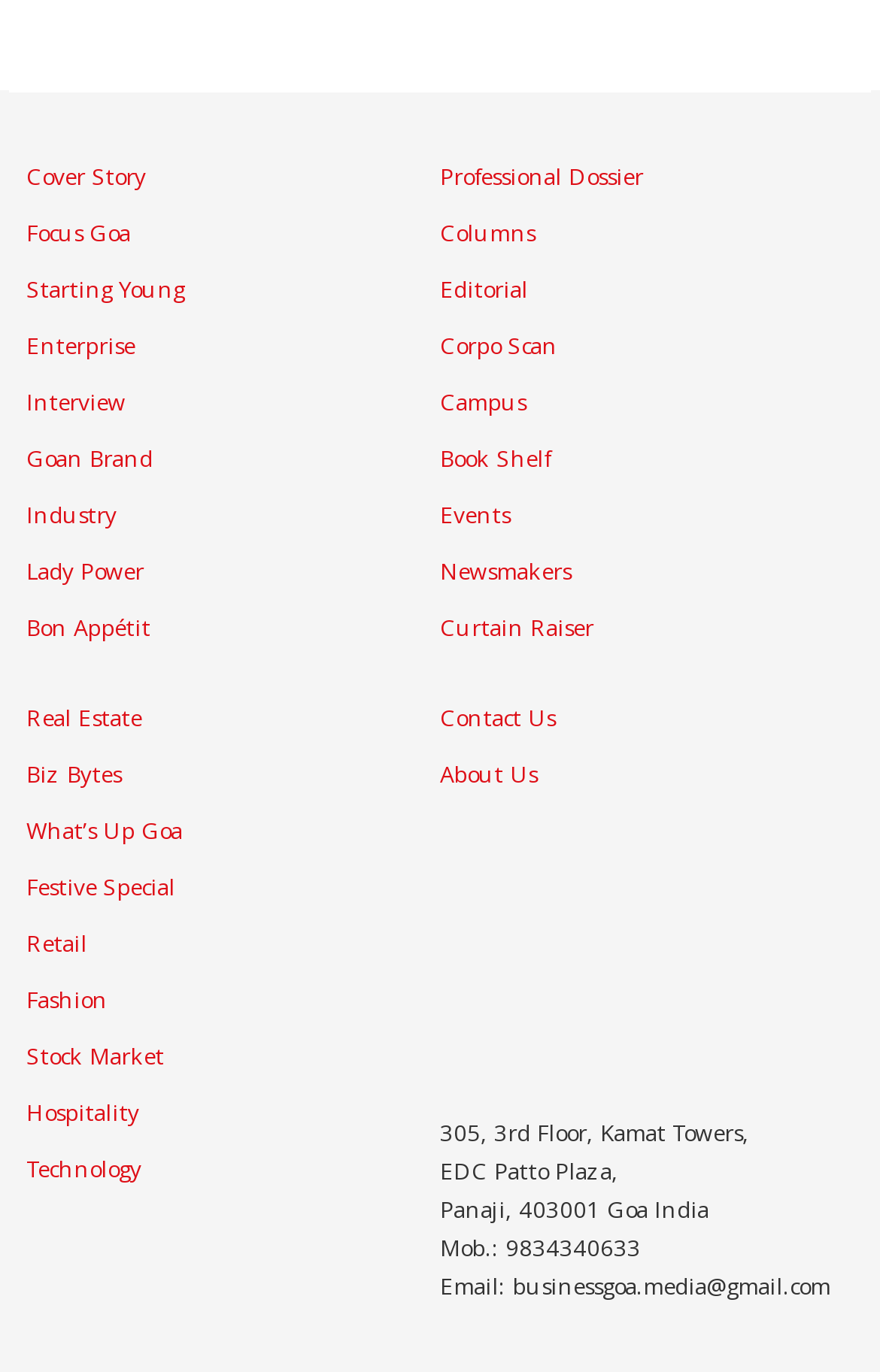How many static text elements are there on the webpage?
Based on the visual content, answer with a single word or a brief phrase.

6